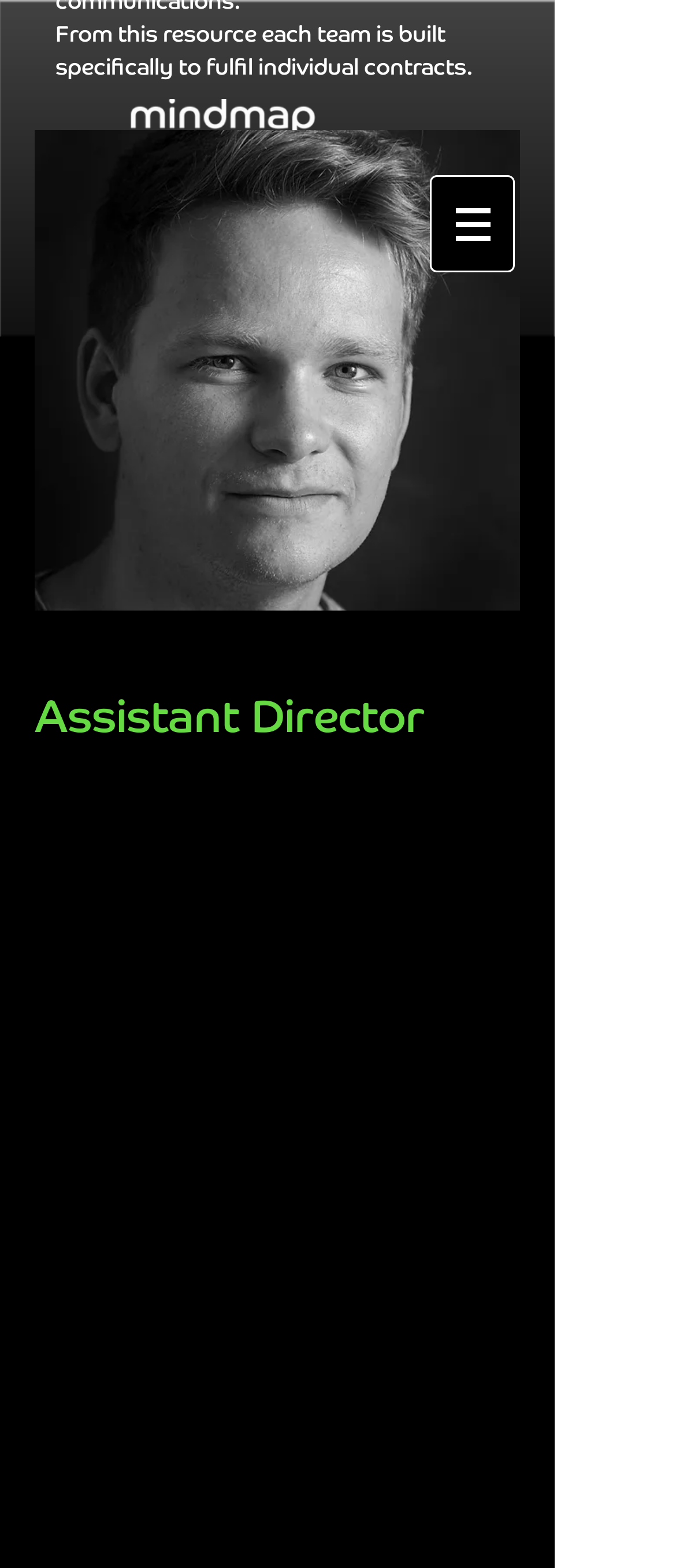What is the navigation menu called?
Based on the screenshot, provide a one-word or short-phrase response.

Site